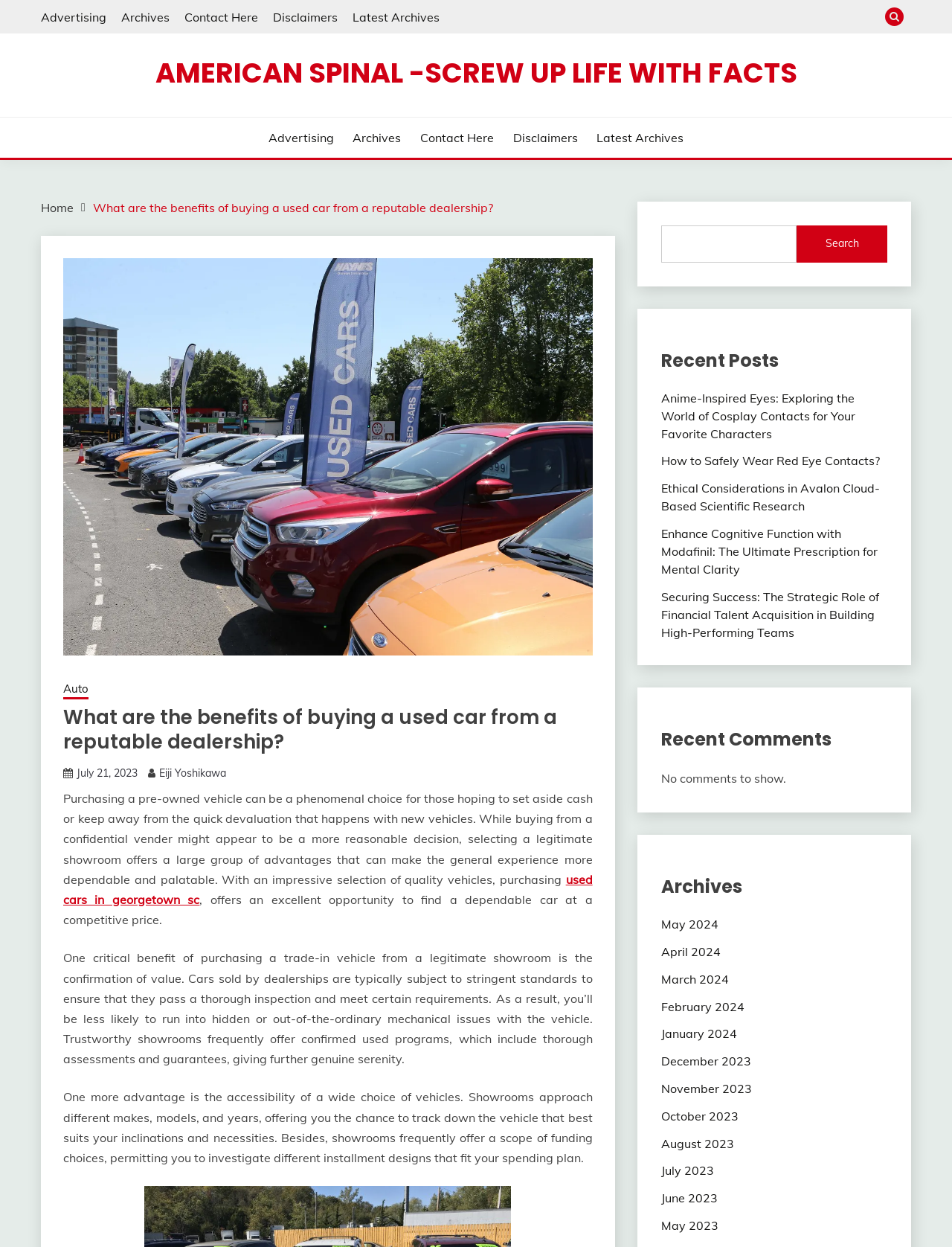Give a complete and precise description of the webpage's appearance.

This webpage appears to be a blog or article page from a website called "American Spinal - Screw up life with facts". The page is focused on the topic "What are the benefits of buying a used car from a reputable dealership?".

At the top of the page, there is a navigation bar with links to "Advertising", "Archives", "Contact Here", "Disclaimers", and "Latest Archives". Below this, there is a large heading that displays the title of the page.

To the left of the heading, there is a figure containing an image related to used cars in Georgetown, SC. Below the image, there is a breadcrumb navigation section that shows the current page's location within the website's hierarchy.

The main content of the page is divided into several sections. The first section is a heading that repeats the title of the page, followed by a paragraph of text that discusses the benefits of buying a used car from a reputable dealership. This is followed by a link to "used cars in Georgetown SC" and another paragraph of text that continues the discussion.

The next section is a series of links to recent posts, including topics such as cosplay contacts, safely wearing red eye contacts, and financial talent acquisition. Below this, there is a section for recent comments, but it appears to be empty.

Finally, there is a section for archives, which lists links to previous months and years, from May 2024 to May 2023.

Throughout the page, there are several buttons and links, including a search bar at the top right, a button to search, and links to social media or other external websites.